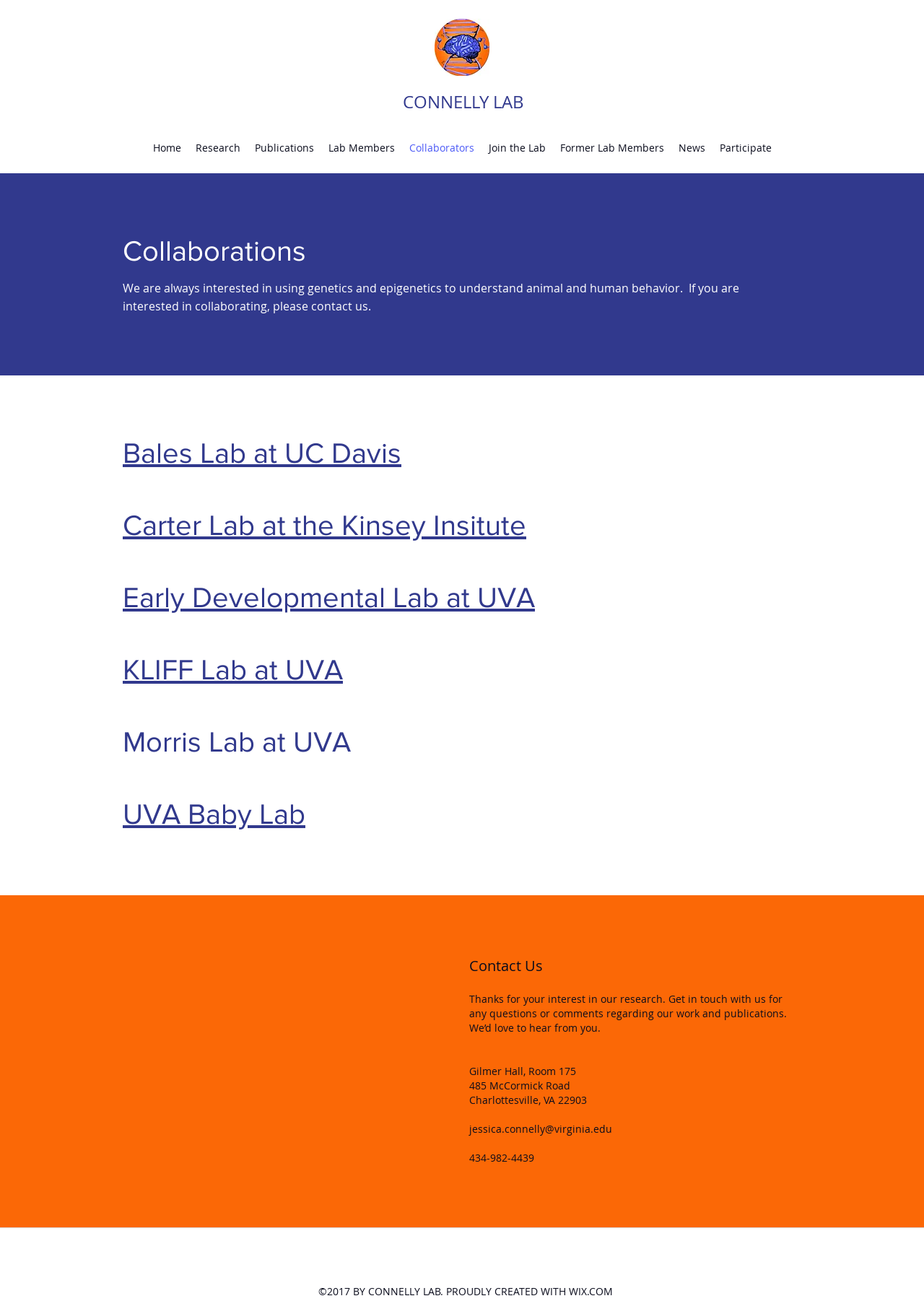Can you specify the bounding box coordinates for the region that should be clicked to fulfill this instruction: "Click the Home link".

[0.157, 0.104, 0.204, 0.121]